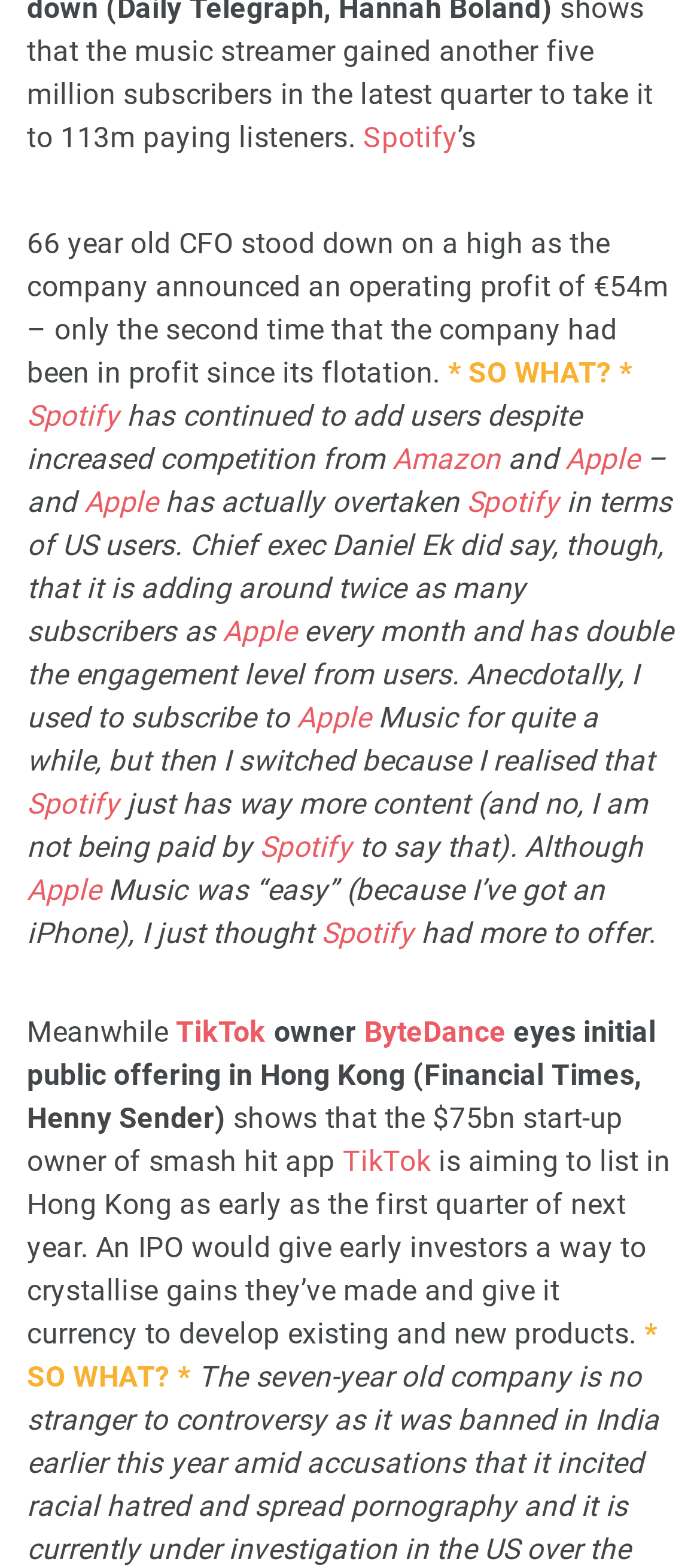Could you specify the bounding box coordinates for the clickable section to complete the following instruction: "Read more about Apple"?

[0.12, 0.309, 0.225, 0.331]